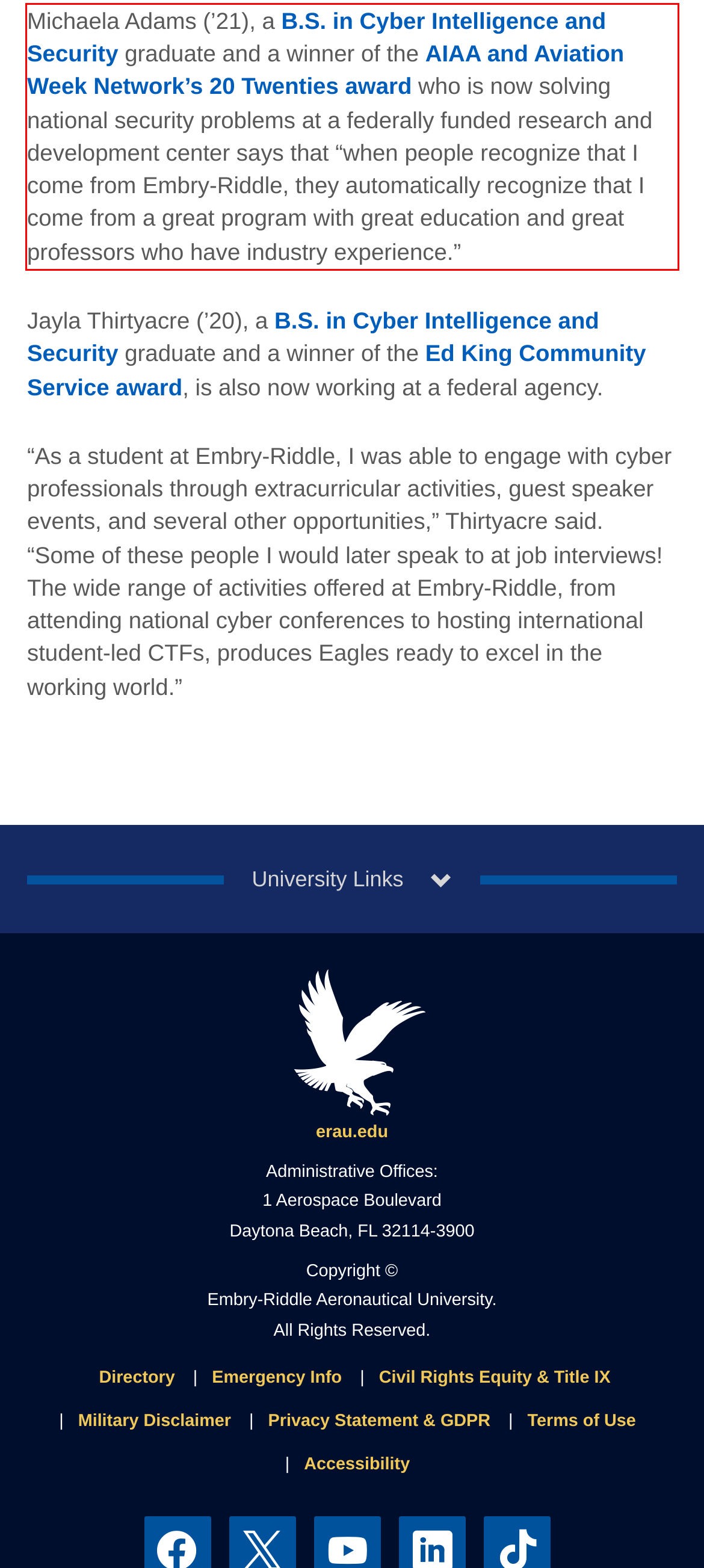Using the provided webpage screenshot, recognize the text content in the area marked by the red bounding box.

Michaela Adams (’21), a B.S. in Cyber Intelligence and Security graduate and a winner of the AIAA and Aviation Week Network’s 20 Twenties award who is now solving national security problems at a federally funded research and development center says that “when people recognize that I come from Embry‑Riddle, they automatically recognize that I come from a great program with great education and great professors who have industry experience.”